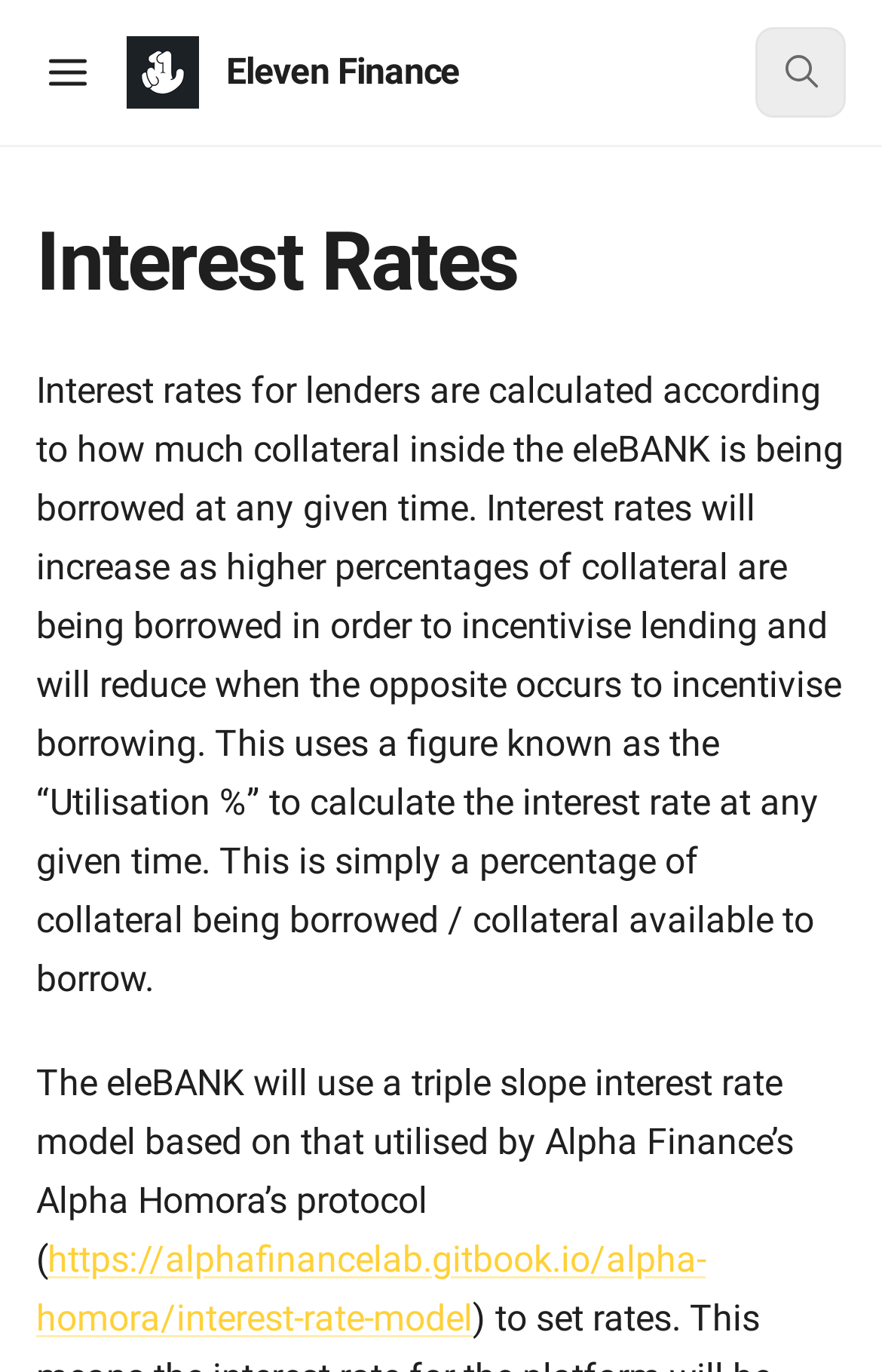What is the name of the bank mentioned?
Answer the question based on the image using a single word or a brief phrase.

eleBANK